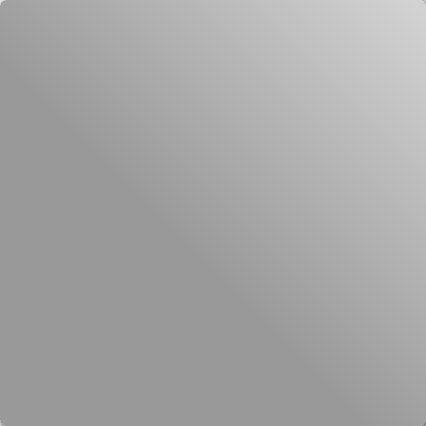What industries are represented by the emblems on the cartouches?
Please answer the question as detailed as possible.

The caption explains that the intricate detailing of the high-relief aluminum cartouches features emblems of heavy industry, specifically representing electrification, coal, oil, and metallurgical industries, which provides the answer to this question.